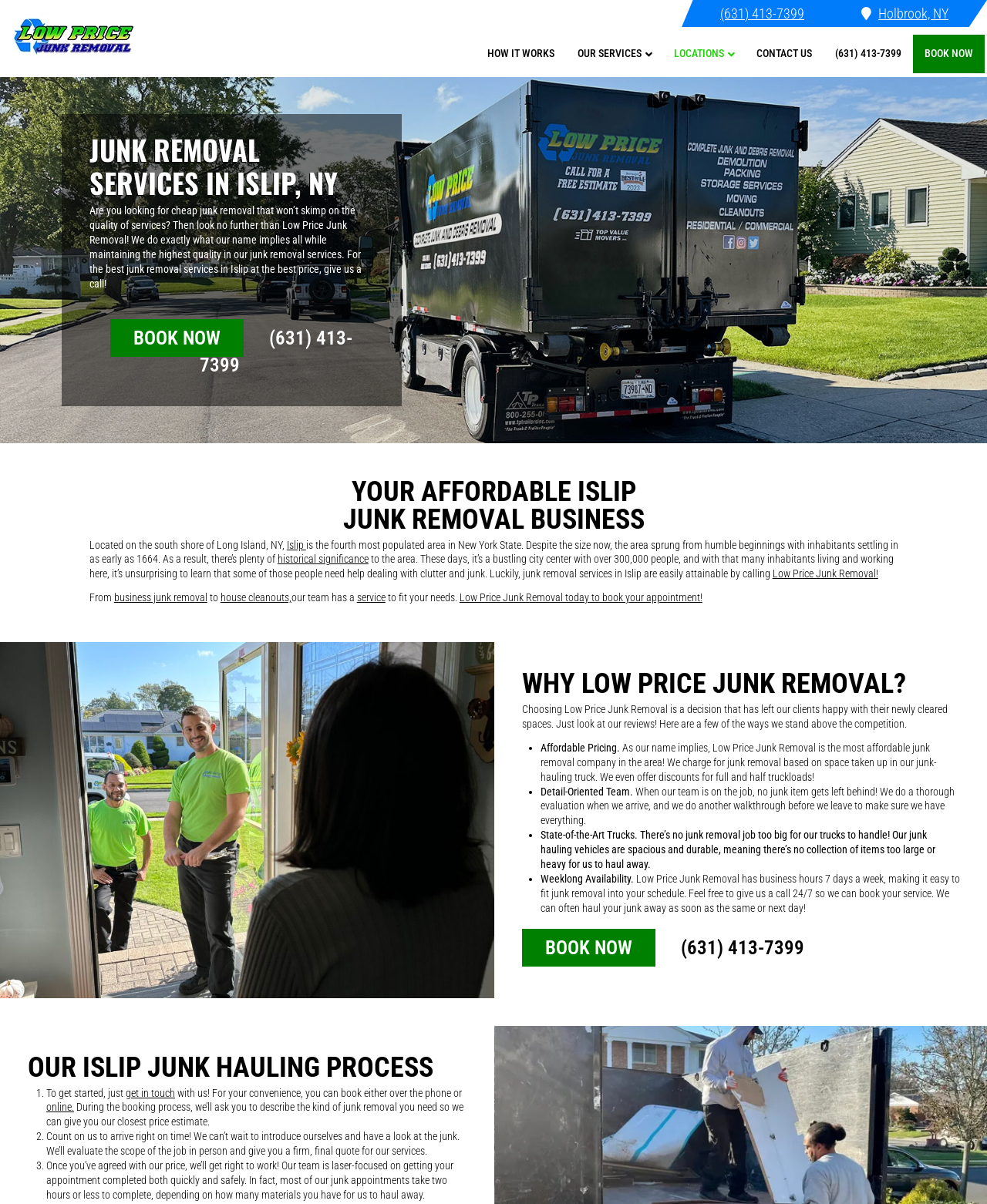What is the phone number to book an appointment?
Provide a detailed answer to the question using information from the image.

The phone number to book an appointment can be found in multiple places on the webpage, including the top right corner and in the 'BOOK NOW' section. It is (631) 413-7399.